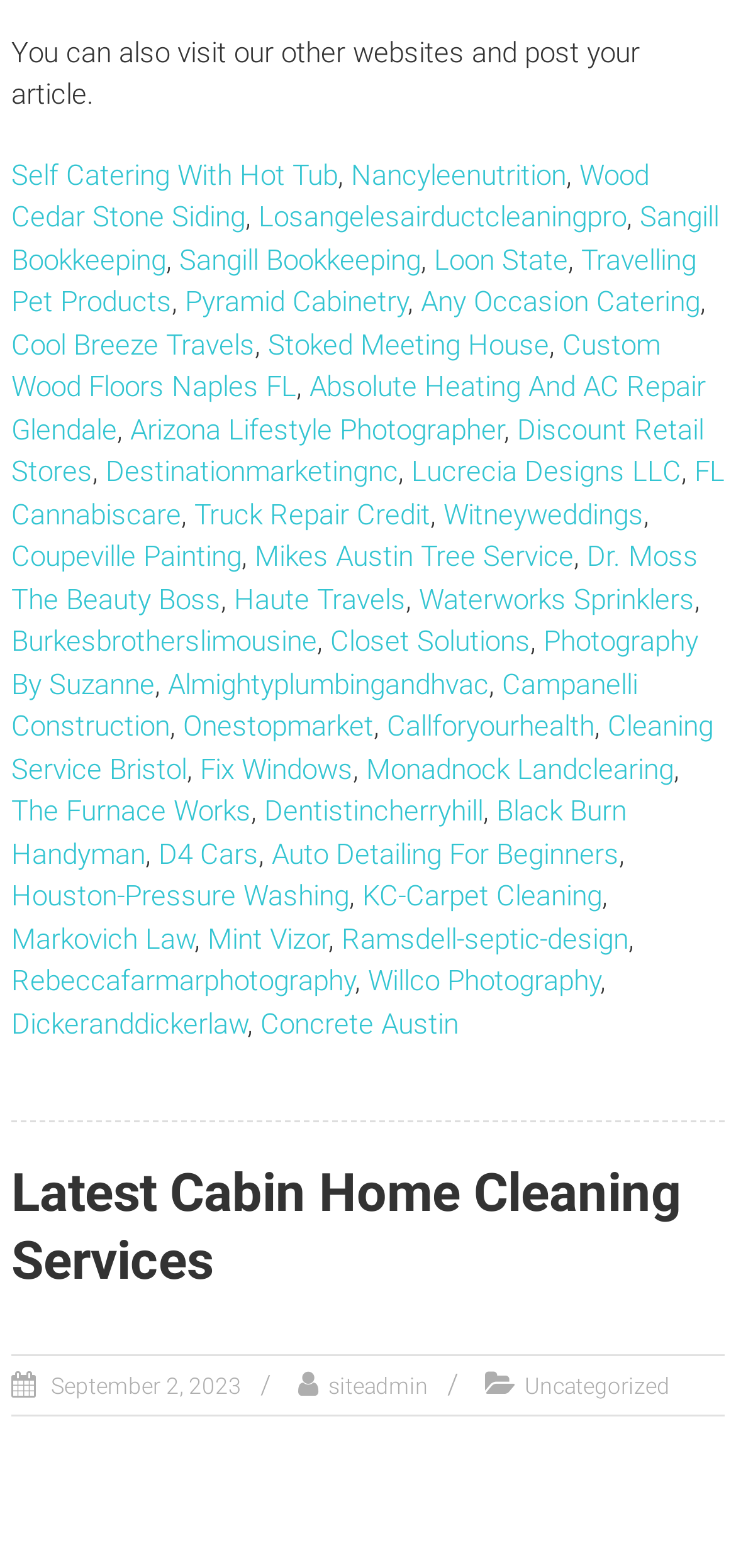What is the vertical position of the link 'Latest Cabin Home Cleaning Services'? Please answer the question using a single word or phrase based on the image.

0.741